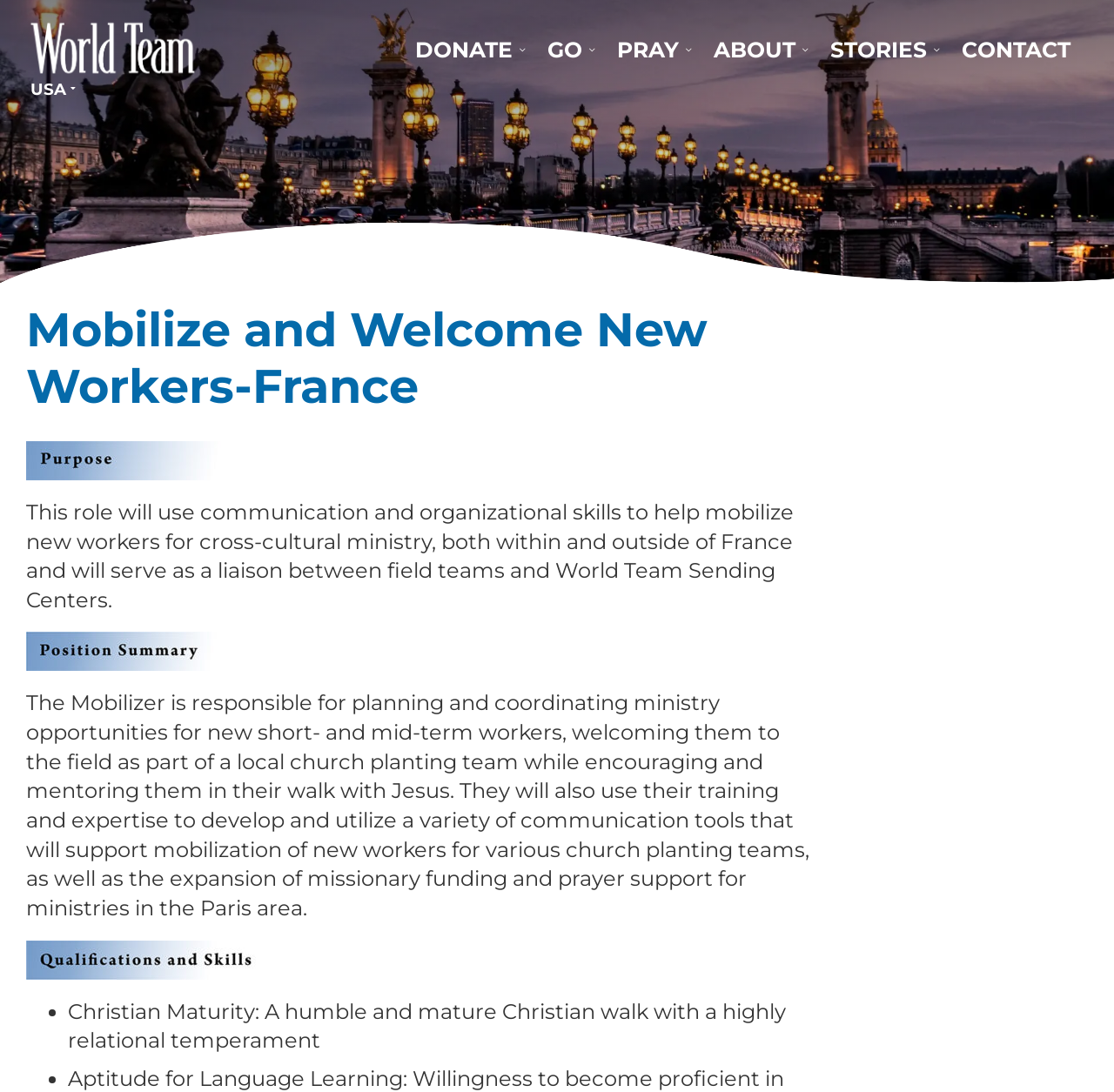Summarize the contents and layout of the webpage in detail.

The webpage is about a job opportunity for a Mobilizer in France with World Team USA. At the top left of the page, there is a link to "World Team USA" with a flag icon next to it. On the top right, there are several links, including "DONATE", "GO", "PRAY", "ABOUT", "STORIES", and "CONTACT", each with an icon.

Below the top navigation bar, there is a header section with a heading that reads "Mobilize and Welcome New Workers-France". Next to the heading, there is a figure, likely an image. Below the header, there is a paragraph of text that describes the job role, stating that the Mobilizer will use communication and organizational skills to help mobilize new workers for cross-cultural ministry in France.

Further down the page, there is another figure, likely another image. Below this figure, there is a longer paragraph of text that outlines the responsibilities of the Mobilizer, including planning and coordinating ministry opportunities, welcoming new workers, and developing communication tools to support mobilization.

At the bottom of the page, there is a figure, likely an image, and a list with a single item, "Christian Maturity", which describes the required qualities for the job, including a humble and mature Christian walk with a highly relational temperament.